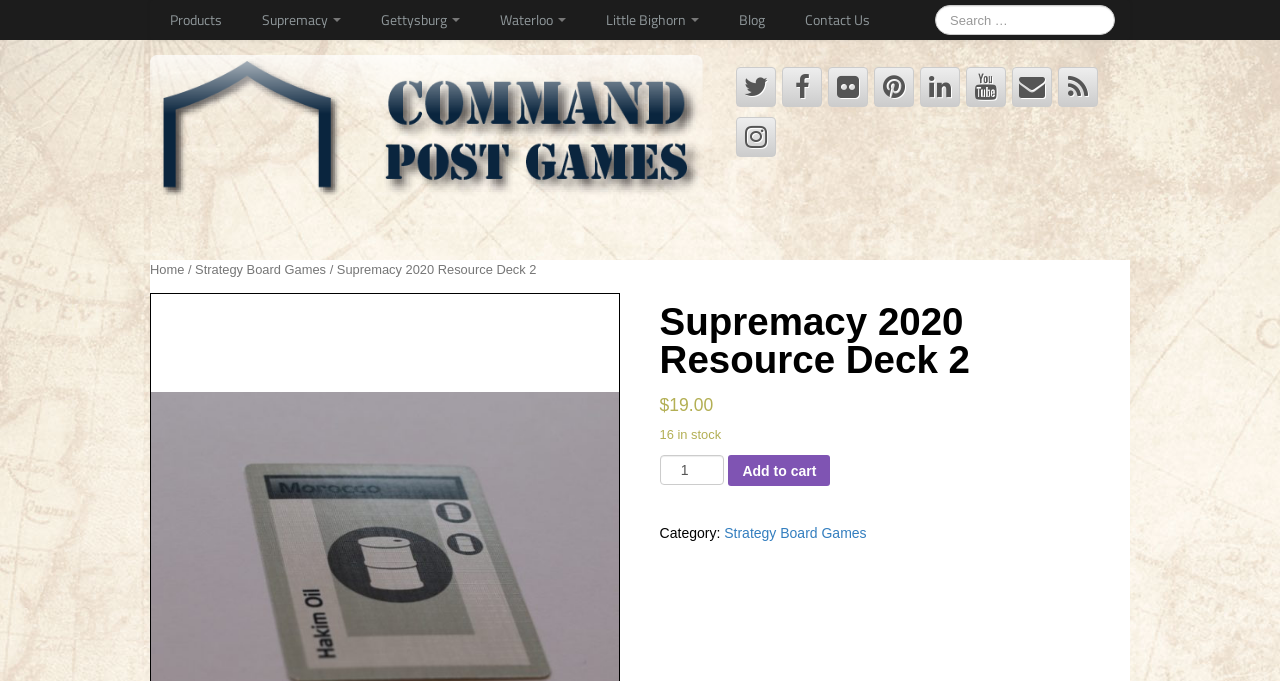Based on the element description, predict the bounding box coordinates (top-left x, top-left y, bottom-right x, bottom-right y) for the UI element in the screenshot: Products

[0.117, 0.0, 0.189, 0.059]